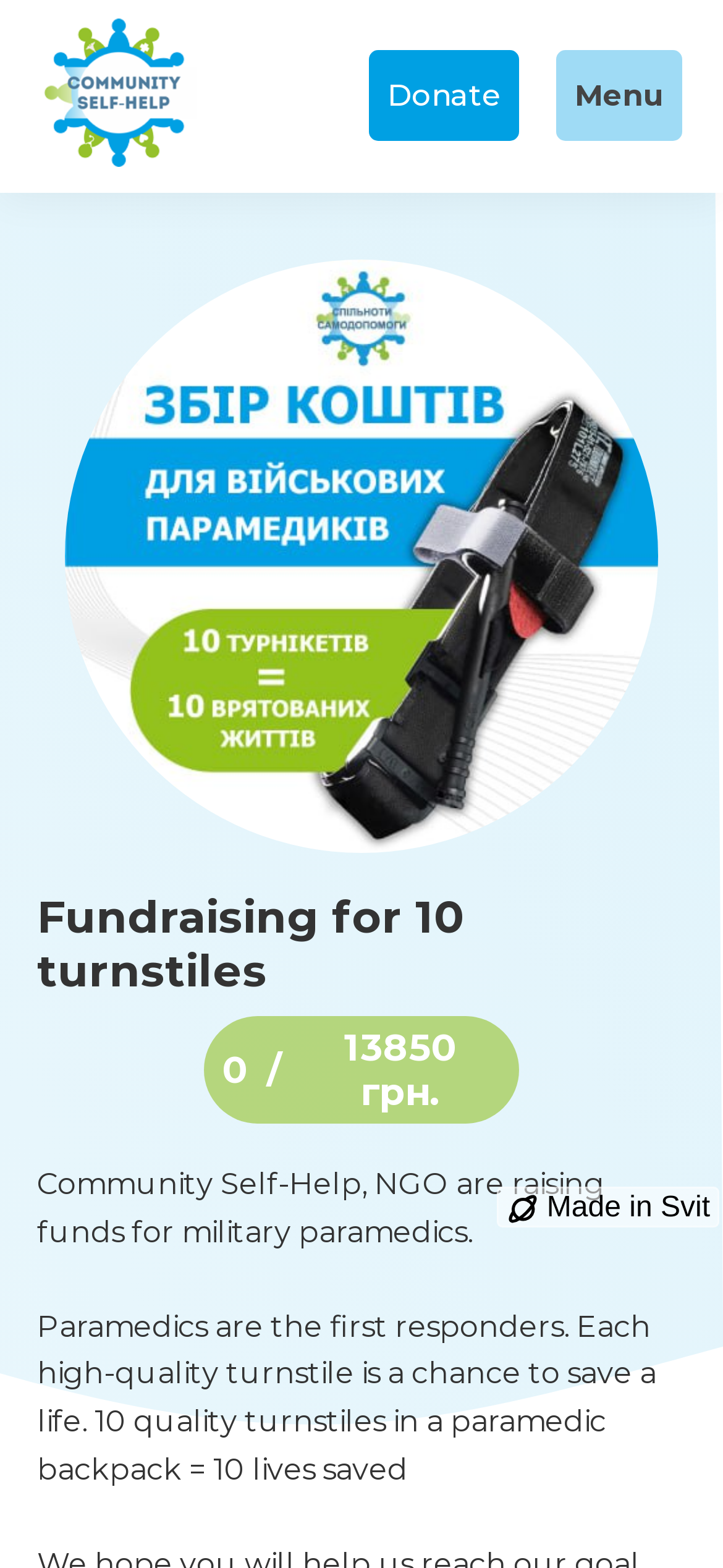Identify the bounding box for the UI element specified in this description: "name="Image1"". The coordinates must be four float numbers between 0 and 1, formatted as [left, top, right, bottom].

None